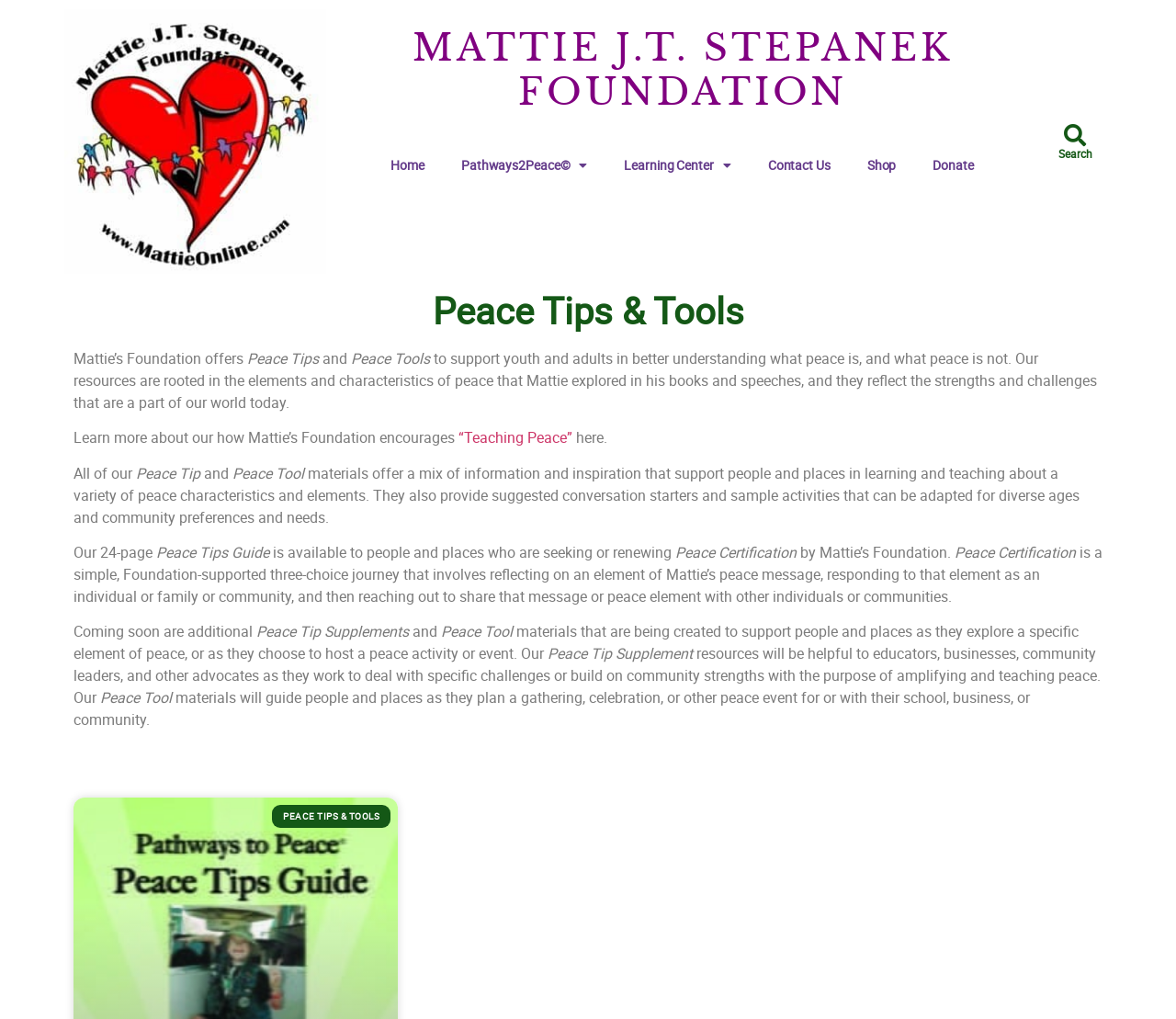Articulate a complete and detailed caption of the webpage elements.

The webpage is about the Mattie J.T. Stepanek Foundation, which focuses on teaching peace. At the top left corner, there is a logo of the foundation, which is also a link to the home page. Next to the logo, there is a heading that displays the name of the foundation. 

Below the logo and the heading, there is a navigation menu with links to different sections of the website, including "Home", "Pathways2Peace", "Learning Center", "Contact Us", "Shop", and "Donate". 

On the right side of the navigation menu, there is a search bar with a "Search" button. 

The main content of the webpage is divided into two sections. The first section has a heading "Peace Tips & Tools" and provides an introduction to the foundation's resources for teaching peace. The text explains that the resources are rooted in Mattie's books and speeches and are designed to support youth and adults in understanding what peace is and what it is not. 

There is a link to learn more about how the foundation encourages "Teaching Peace". 

The second section describes the foundation's peace tip and peace tool materials, which offer a mix of information and inspiration to support people and places in learning and teaching about peace. The materials include a 24-page peace tips guide and are available to those seeking or renewing peace certification. 

Additionally, the webpage mentions that more peace tip supplements and peace tool materials are coming soon, which will support people and places as they explore specific elements of peace or host peace activities or events.